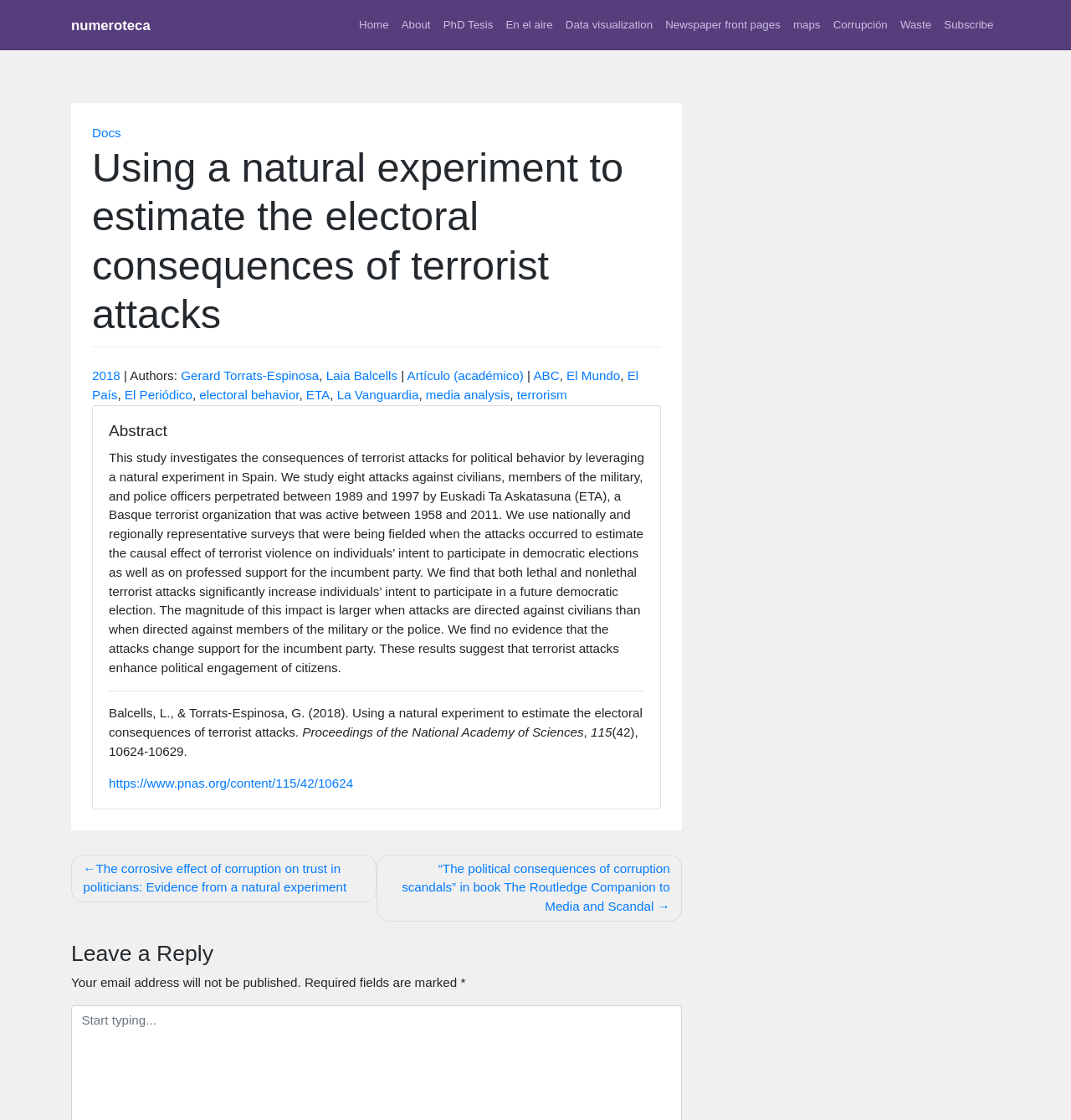How many authors are listed for the article?
Please use the image to provide a one-word or short phrase answer.

2